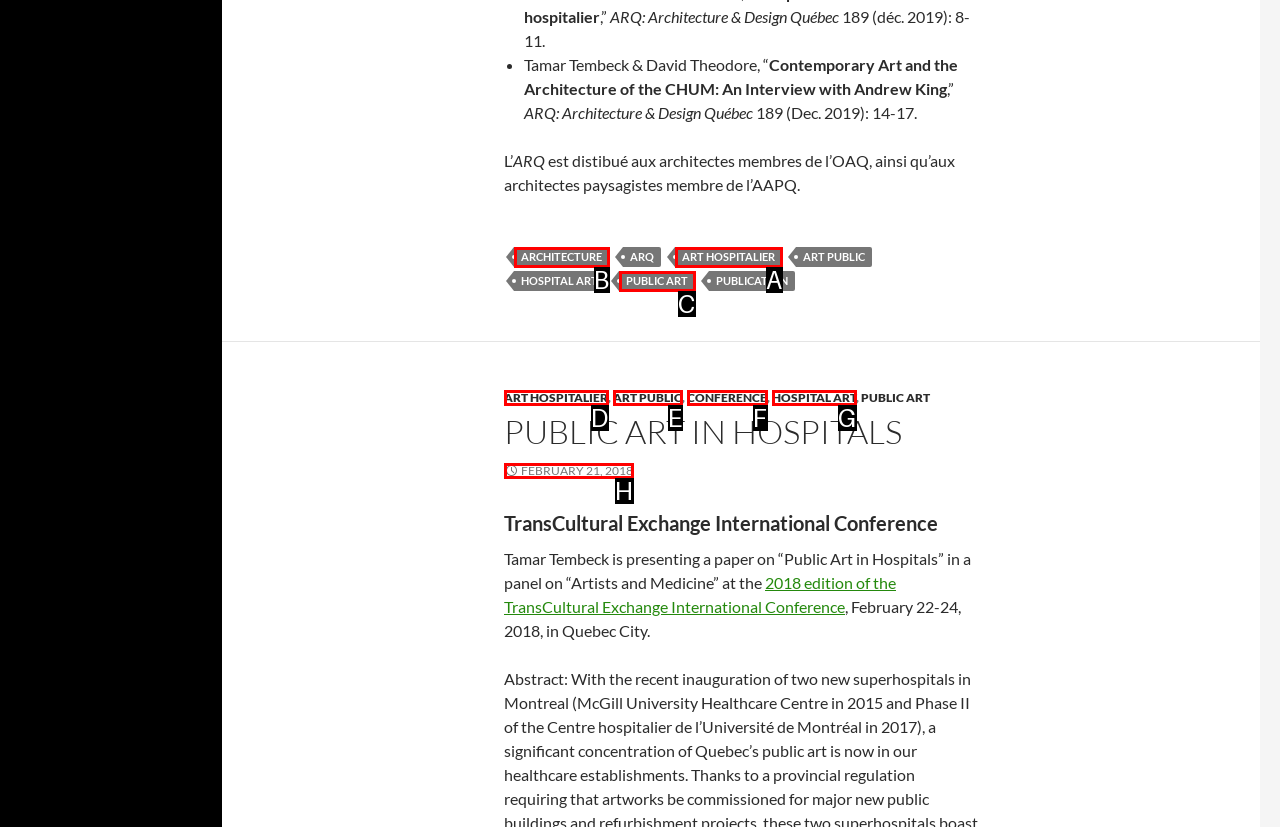Tell me which one HTML element I should click to complete the following task: Click on ARCHITECTURE Answer with the option's letter from the given choices directly.

B